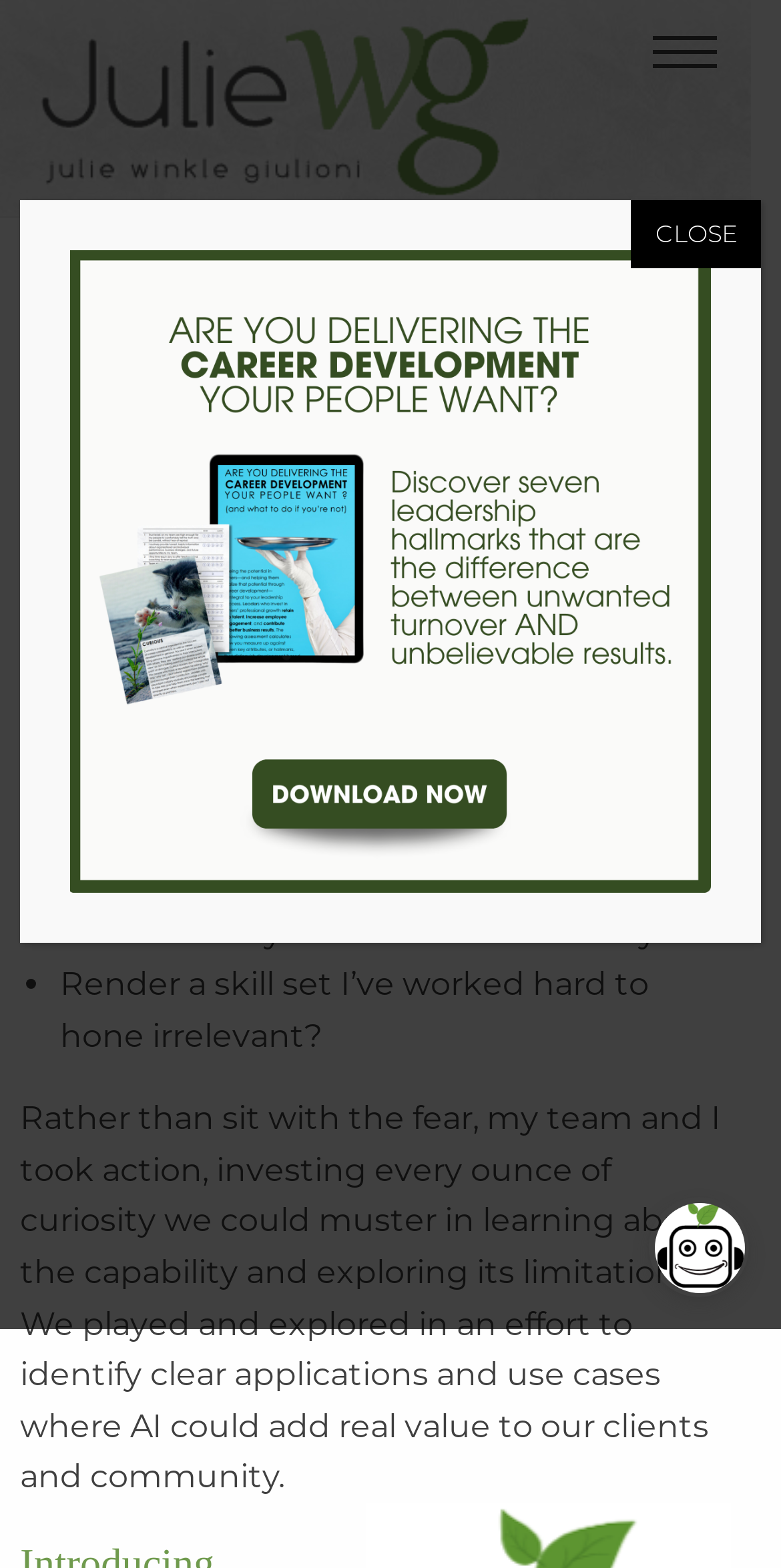Give a short answer to this question using one word or a phrase:
What is the purpose of the button in the top right corner?

To open or close a menu